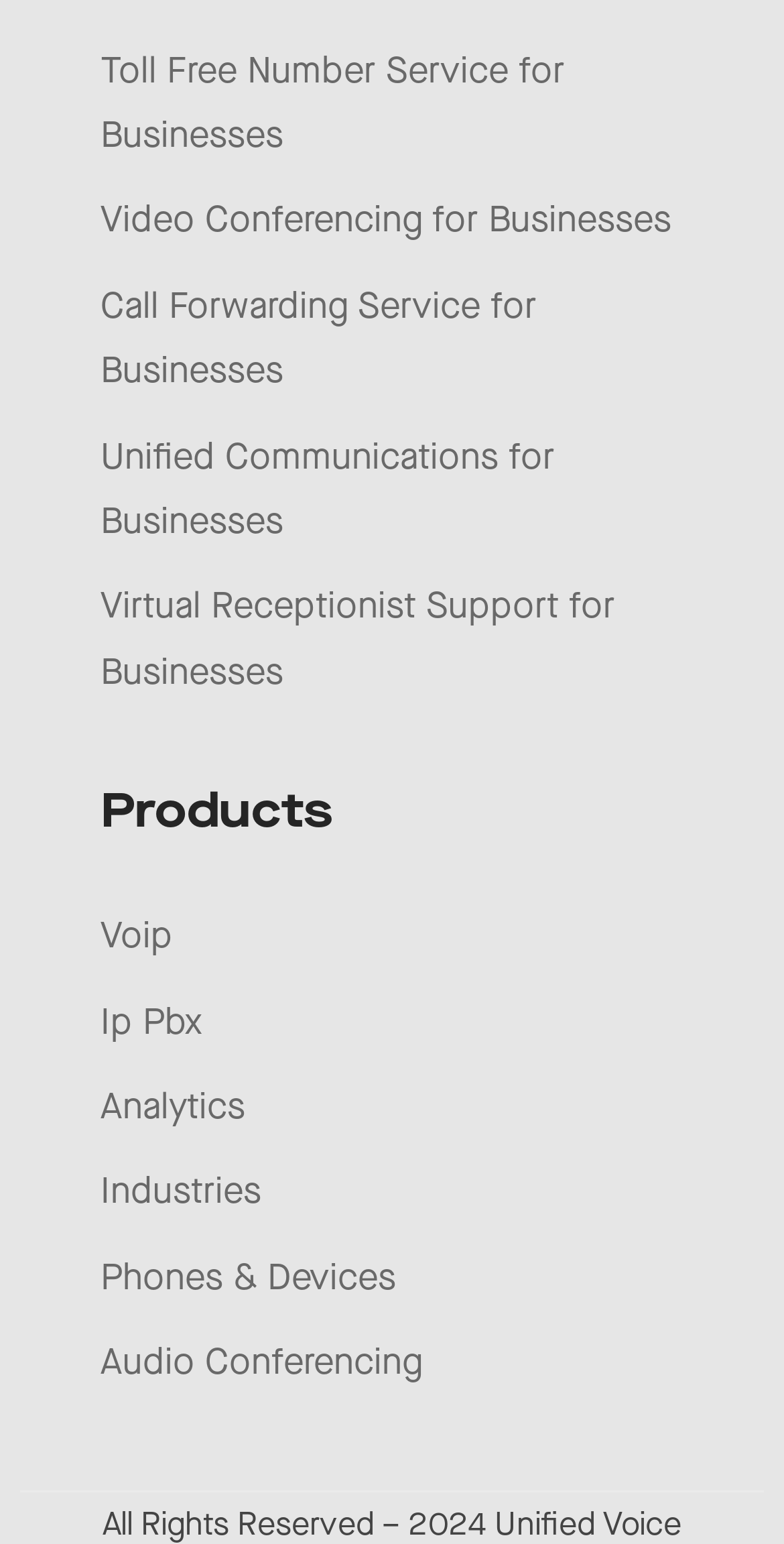How many business-related services are listed at the top?
Look at the screenshot and respond with a single word or phrase.

5